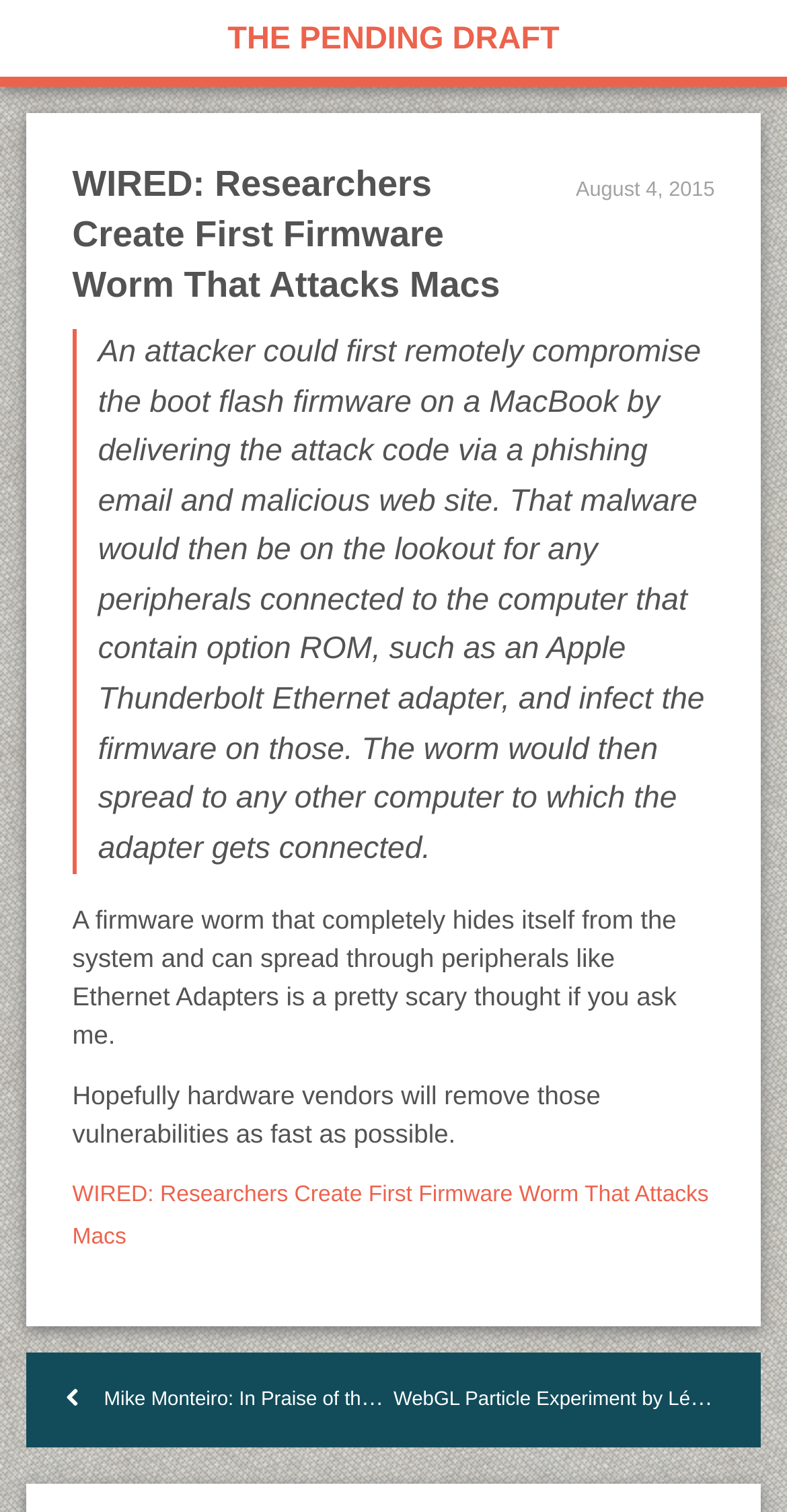How many links are there in the article? Using the information from the screenshot, answer with a single word or phrase.

3